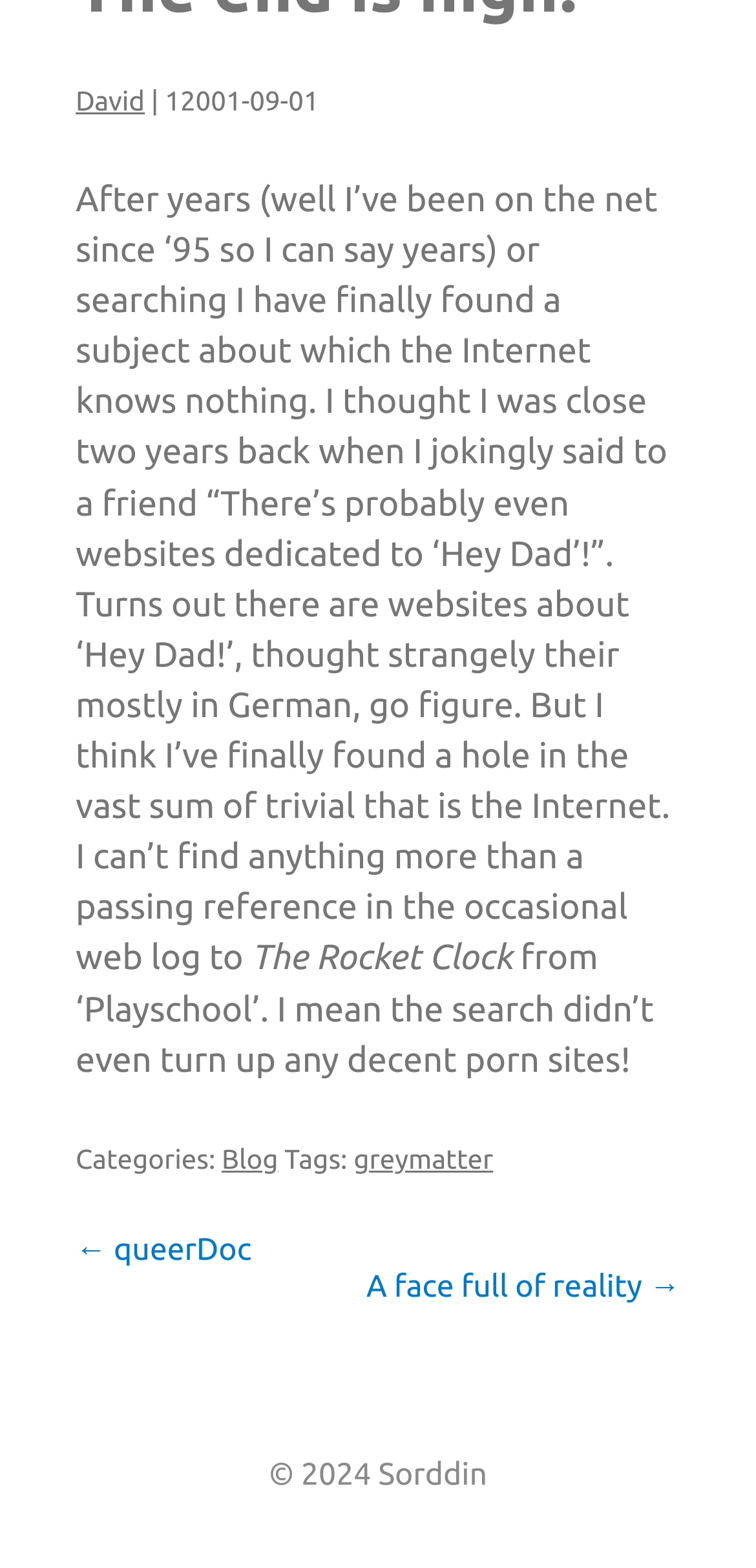Find the bounding box coordinates for the HTML element described as: "greymatter". The coordinates should consist of four float values between 0 and 1, i.e., [left, top, right, bottom].

[0.468, 0.729, 0.652, 0.749]